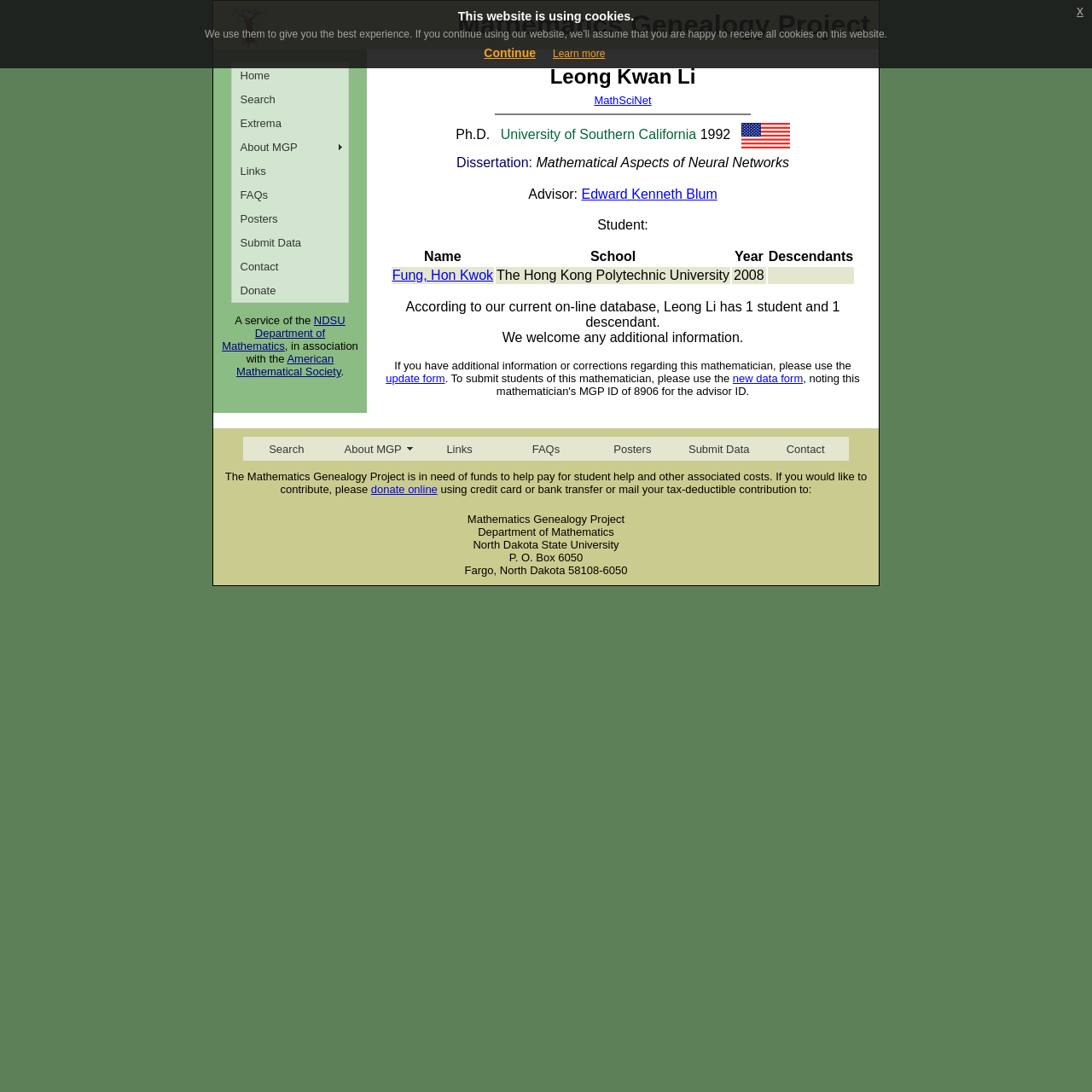Extract the main title from the webpage and generate its text.

Mathematics Genealogy Project